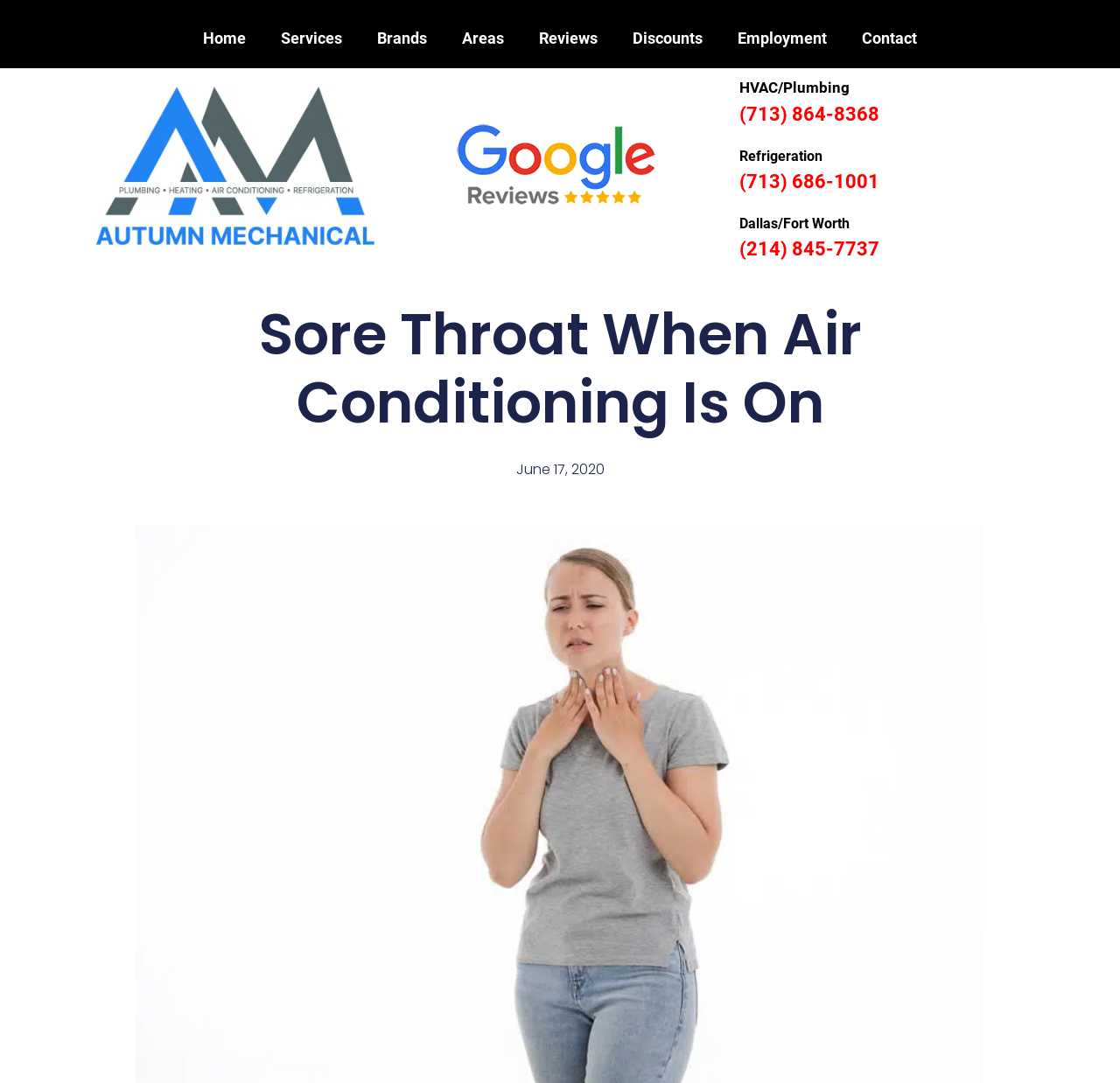Determine the bounding box coordinates of the clickable region to follow the instruction: "Call (713) 864-8368".

[0.66, 0.095, 0.785, 0.115]